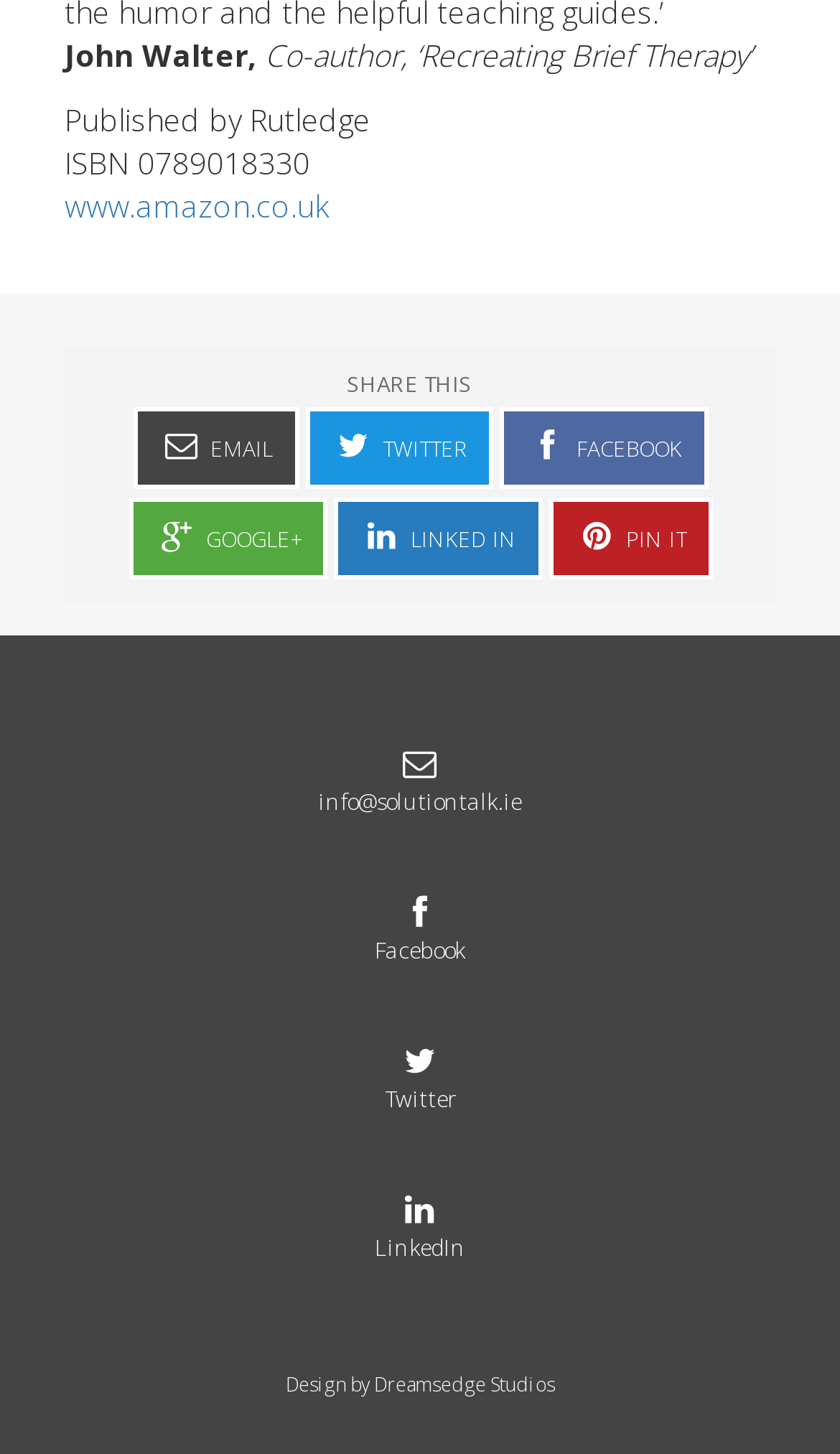Please identify the bounding box coordinates of the clickable region that I should interact with to perform the following instruction: "Visit Amazon UK". The coordinates should be expressed as four float numbers between 0 and 1, i.e., [left, top, right, bottom].

[0.077, 0.128, 0.392, 0.156]